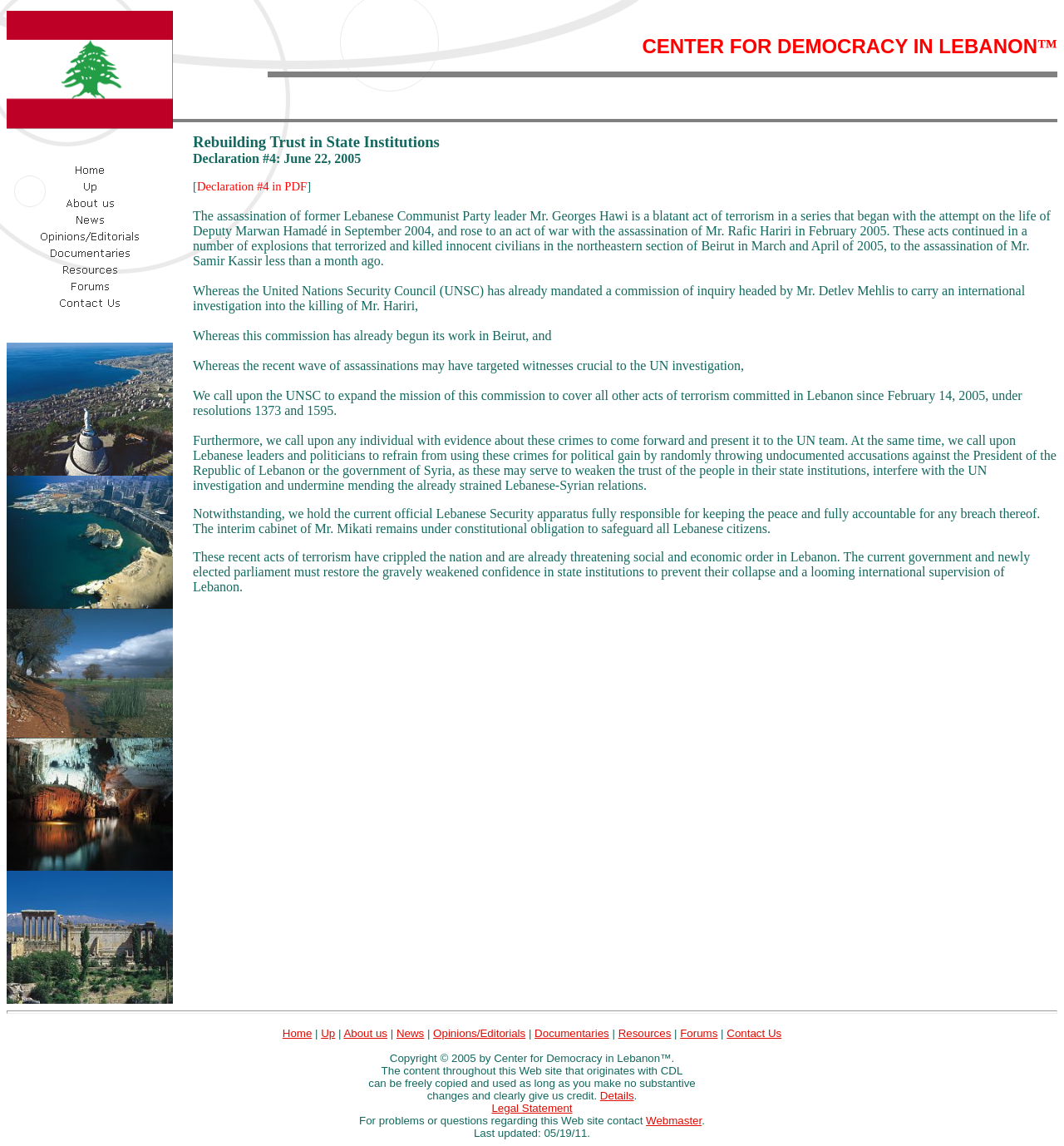Determine the bounding box coordinates of the clickable element to complete this instruction: "Check the News section". Provide the coordinates in the format of four float numbers between 0 and 1, [left, top, right, bottom].

[0.373, 0.896, 0.399, 0.907]